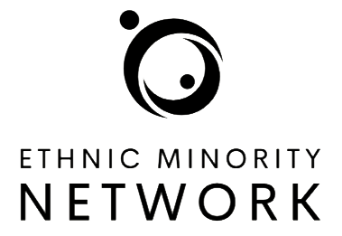What is the focus of the network?
Using the information from the image, provide a comprehensive answer to the question.

The logo and the text 'ETHNIC MINORITY NETWORK' displayed prominently below it emphasize the network's focus on fostering connections within ethnic minority groups in Tower Hamlets.